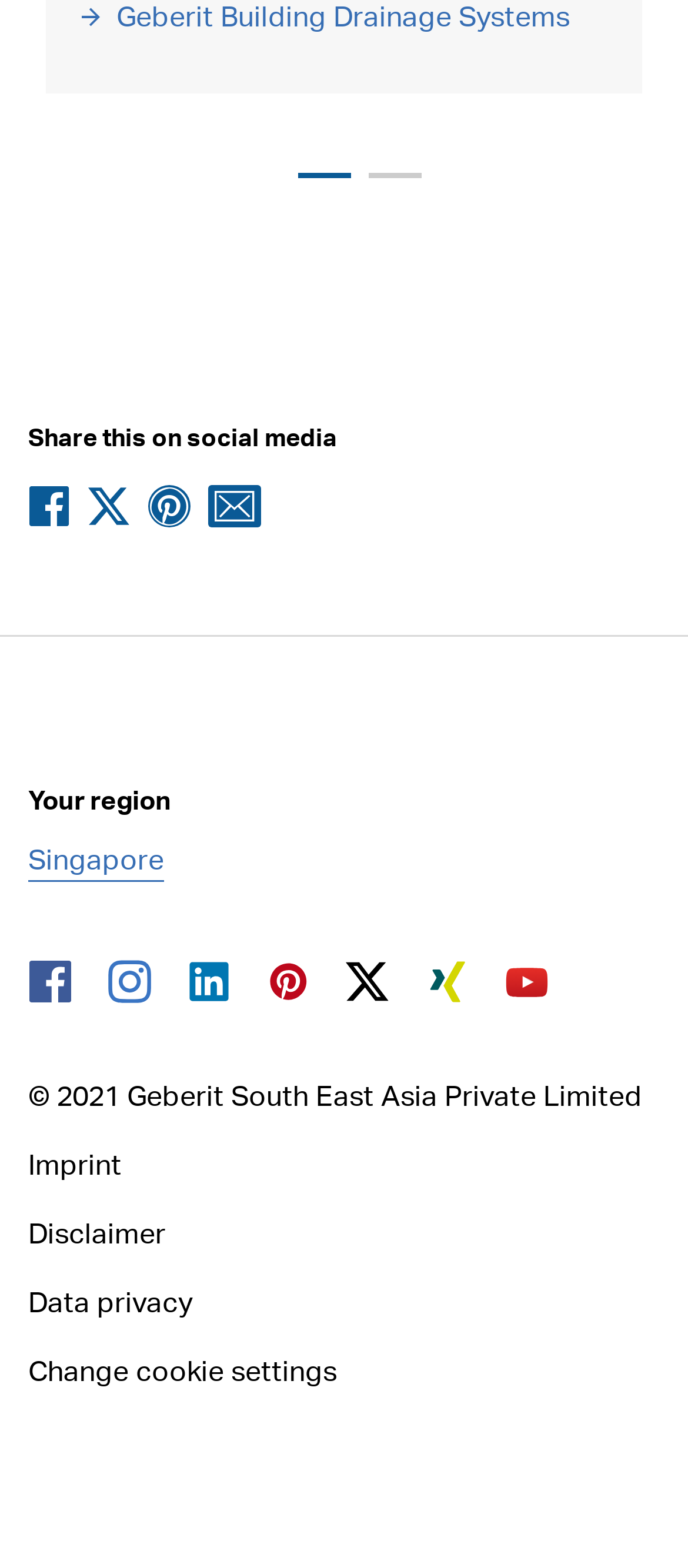Determine the bounding box coordinates of the area to click in order to meet this instruction: "Check tags".

None